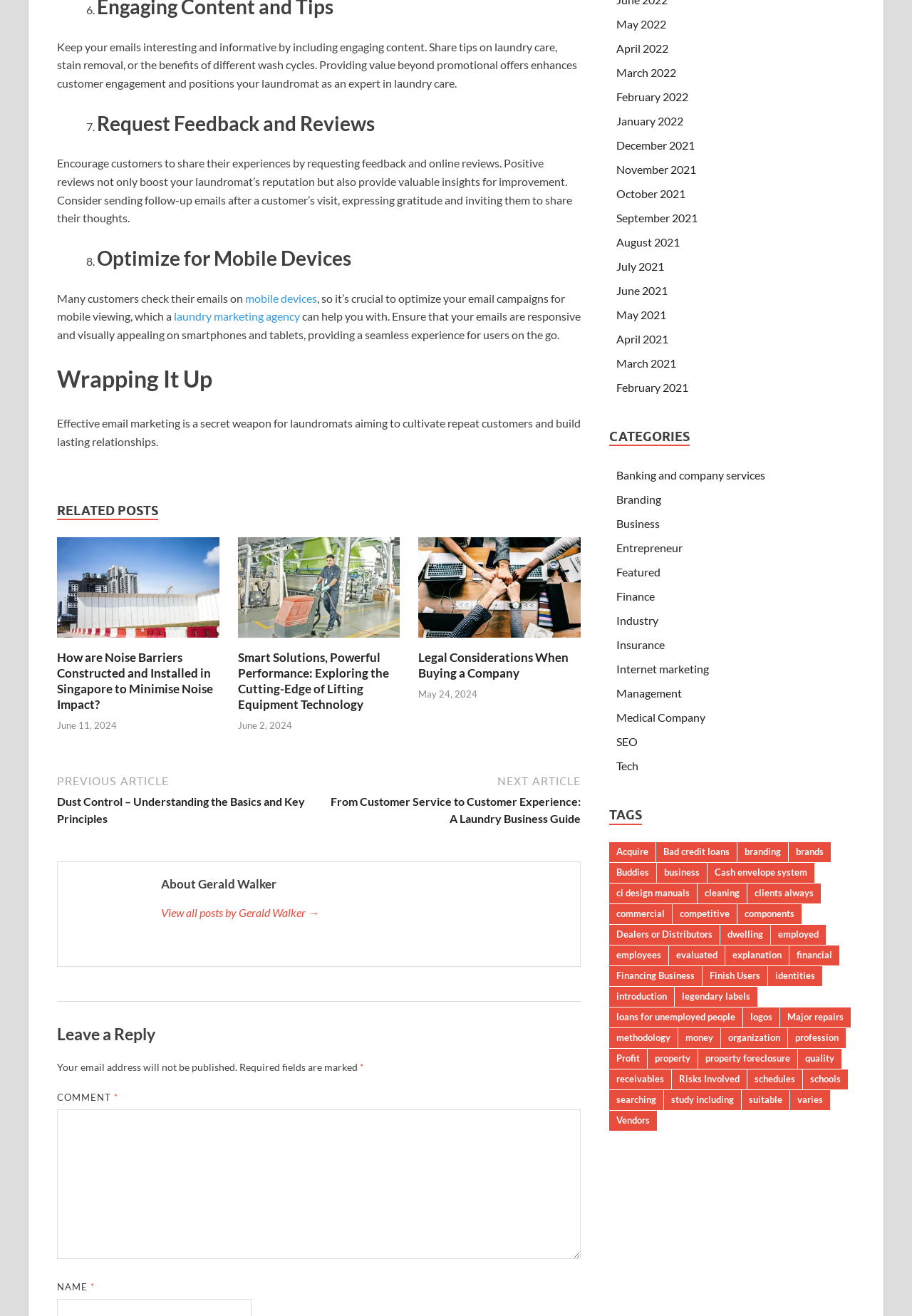Specify the bounding box coordinates of the area to click in order to follow the given instruction: "Click on 'Posts'."

[0.062, 0.587, 0.637, 0.629]